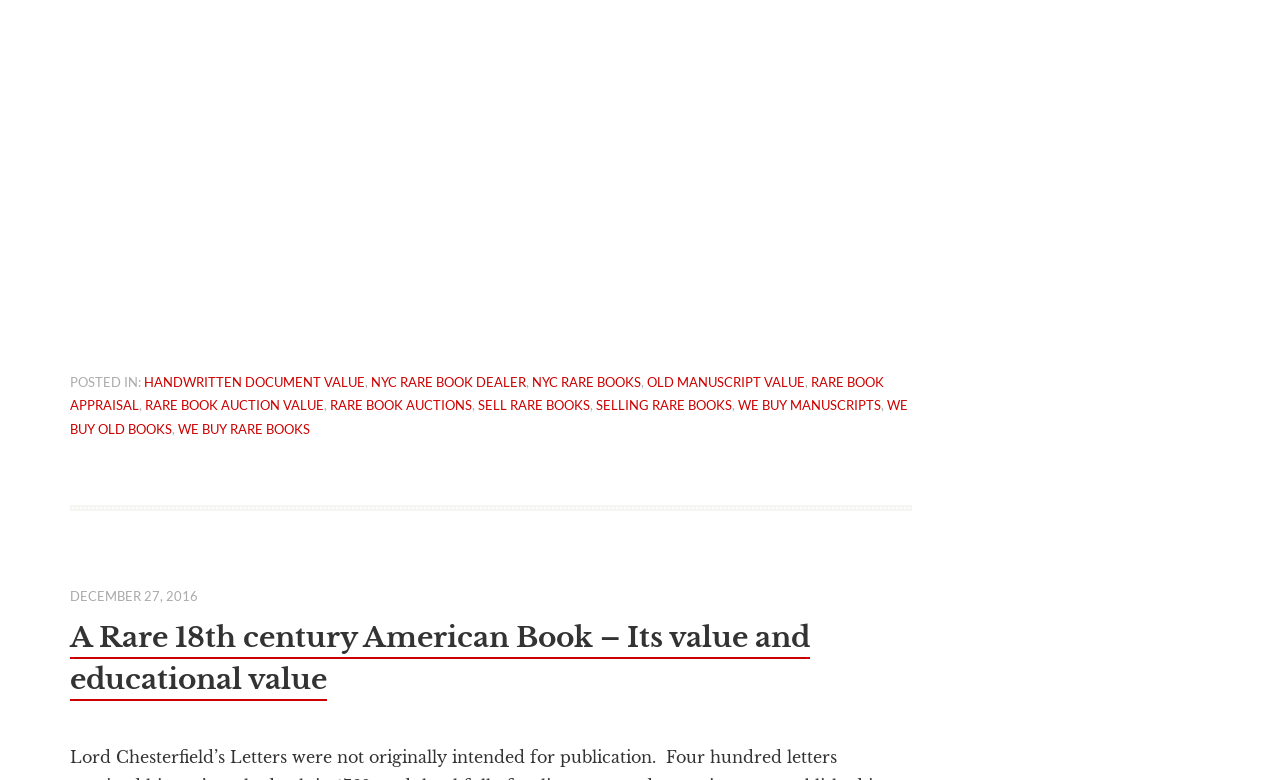Please find the bounding box coordinates for the clickable element needed to perform this instruction: "Check out WE BUY RARE BOOKS".

[0.139, 0.539, 0.242, 0.56]